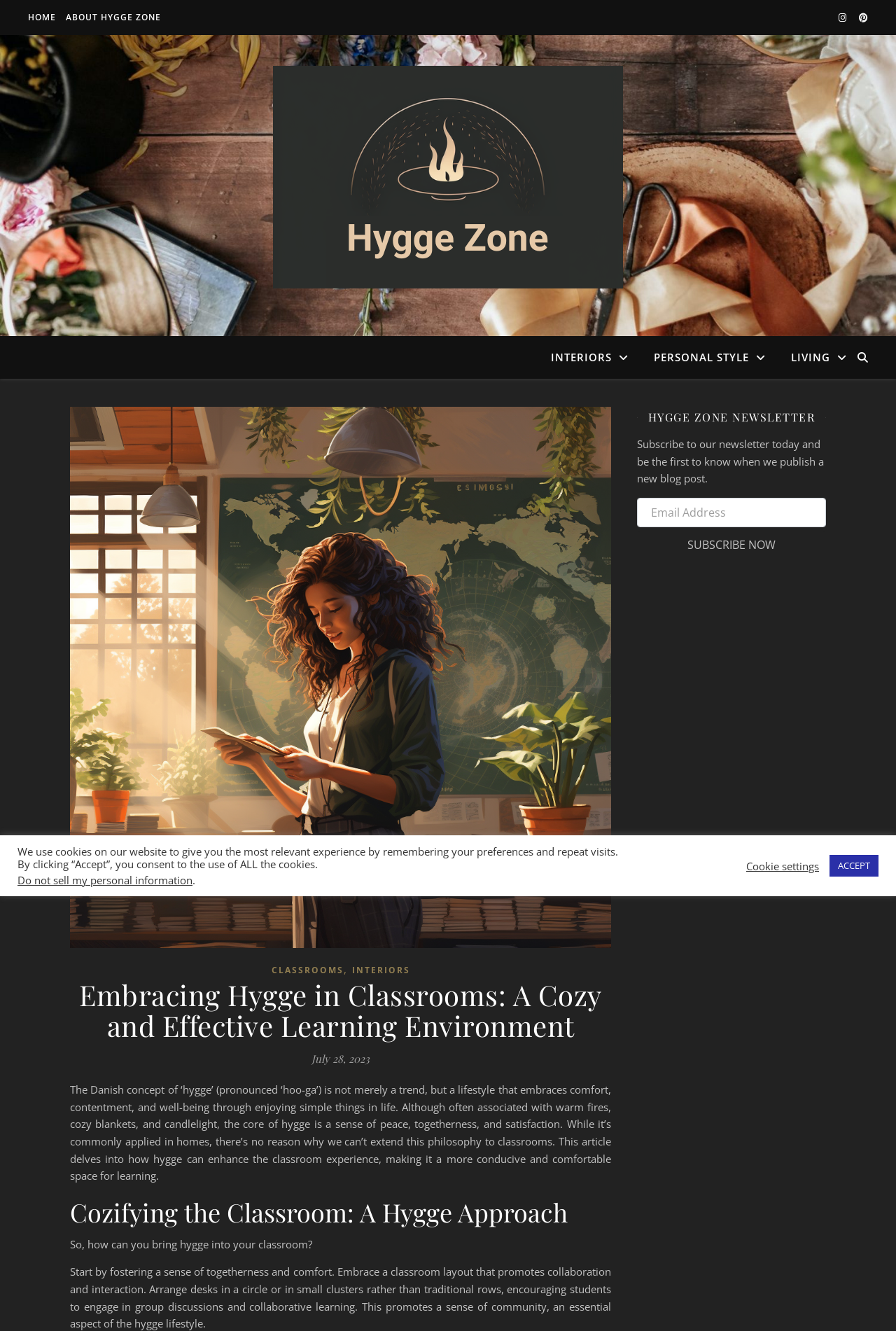Given the description of the UI element: "Regulations", predict the bounding box coordinates in the form of [left, top, right, bottom], with each value being a float between 0 and 1.

None